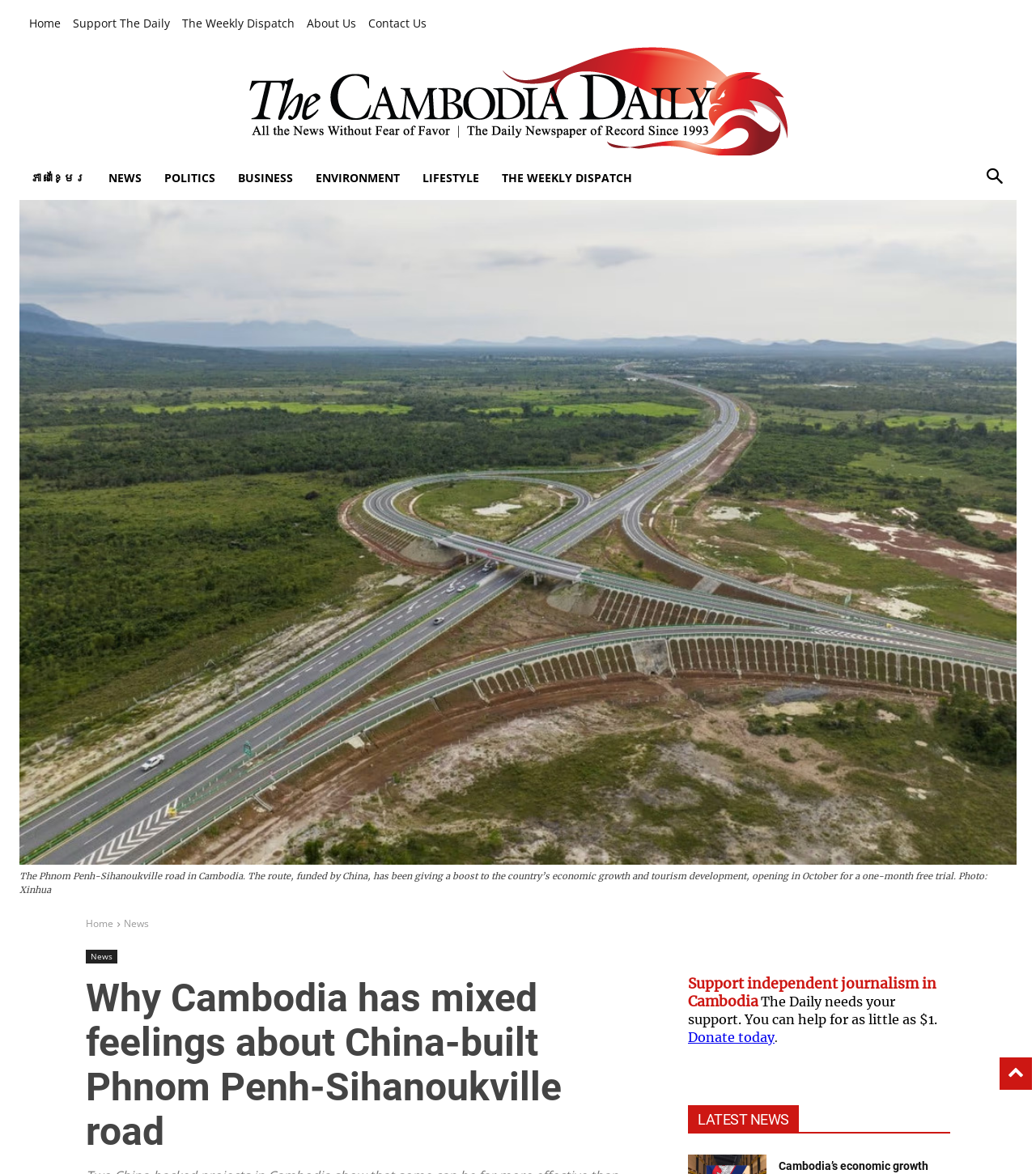Provide a brief response in the form of a single word or phrase:
What is the name of the publication?

The Cambodia Daily